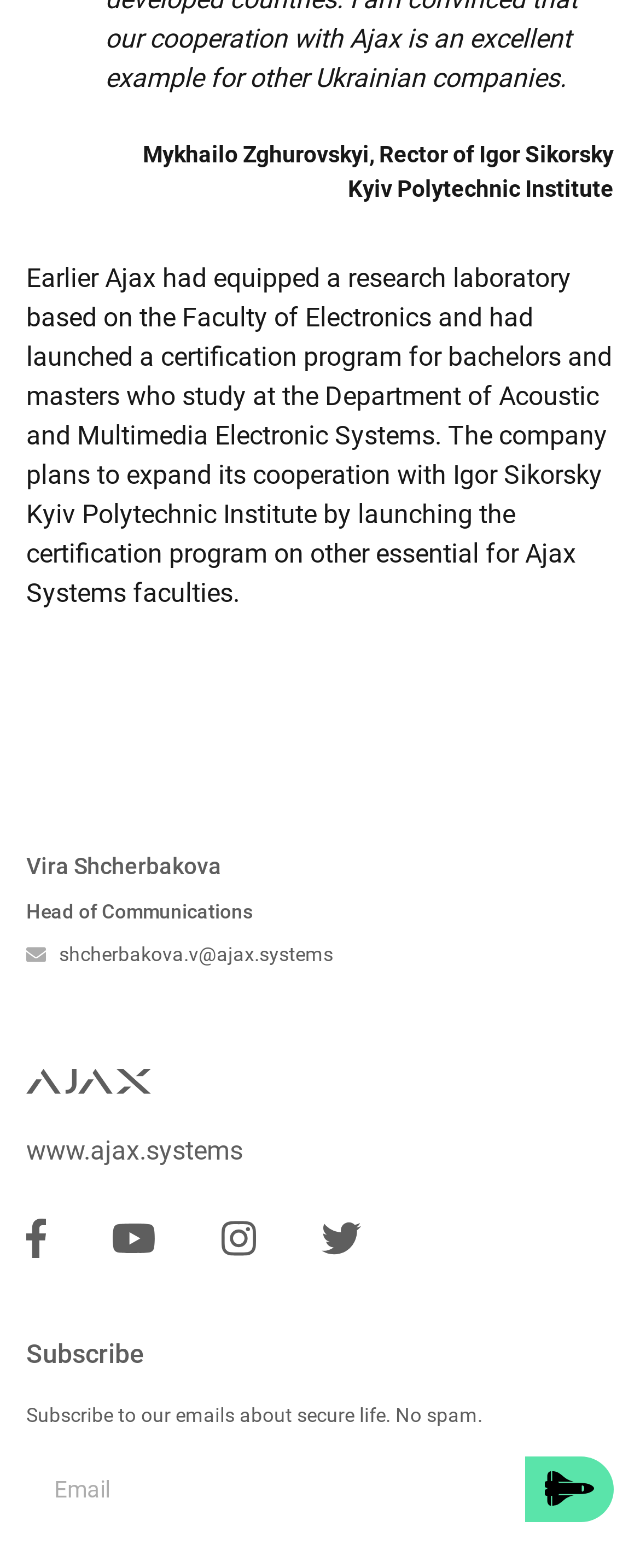Give the bounding box coordinates for the element described as: "shcherbakova.v@ajax.systems".

[0.504, 0.772, 0.565, 0.809]